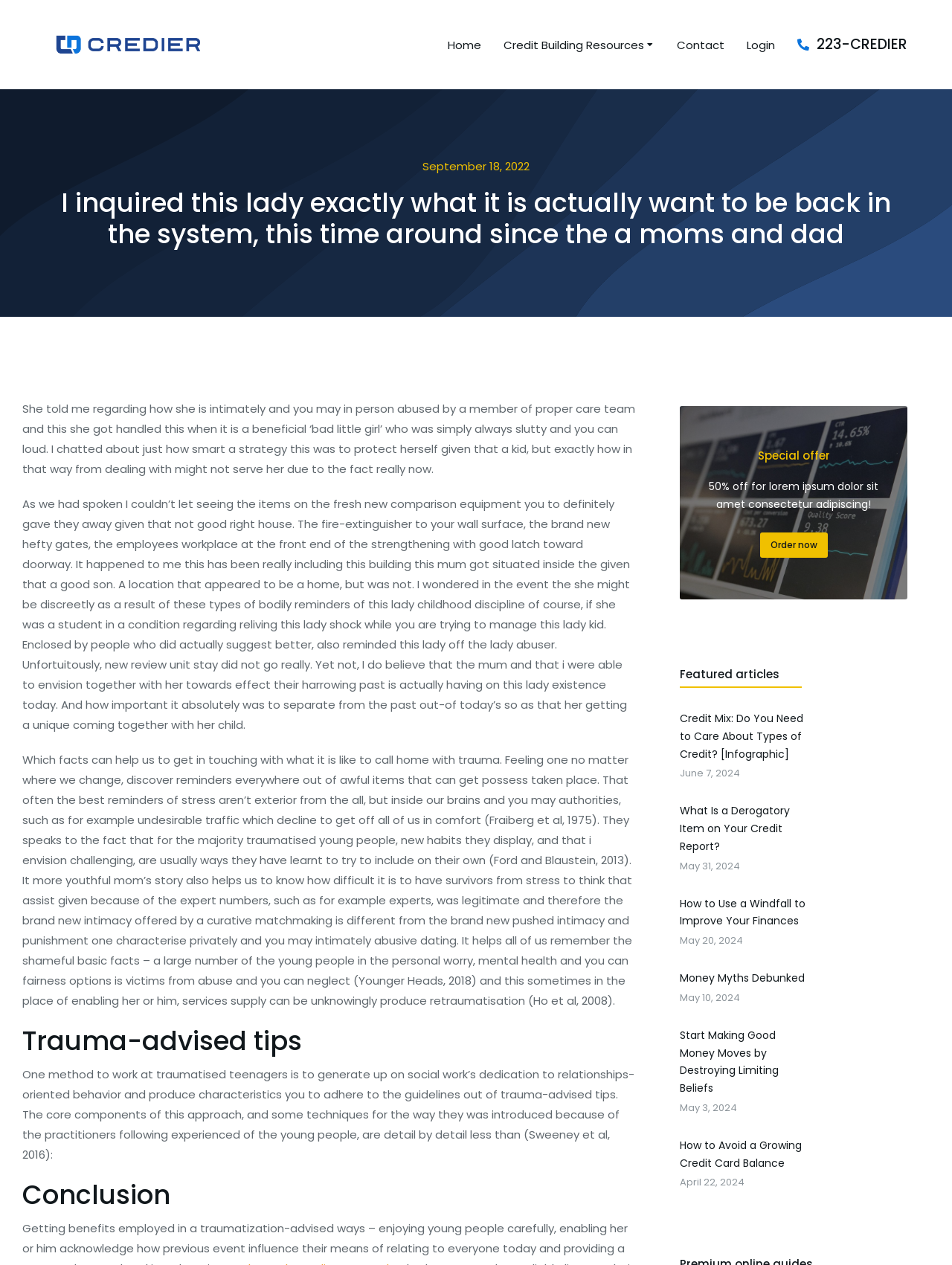What is the topic of the article?
Using the image as a reference, answer the question with a short word or phrase.

Trauma and its effects